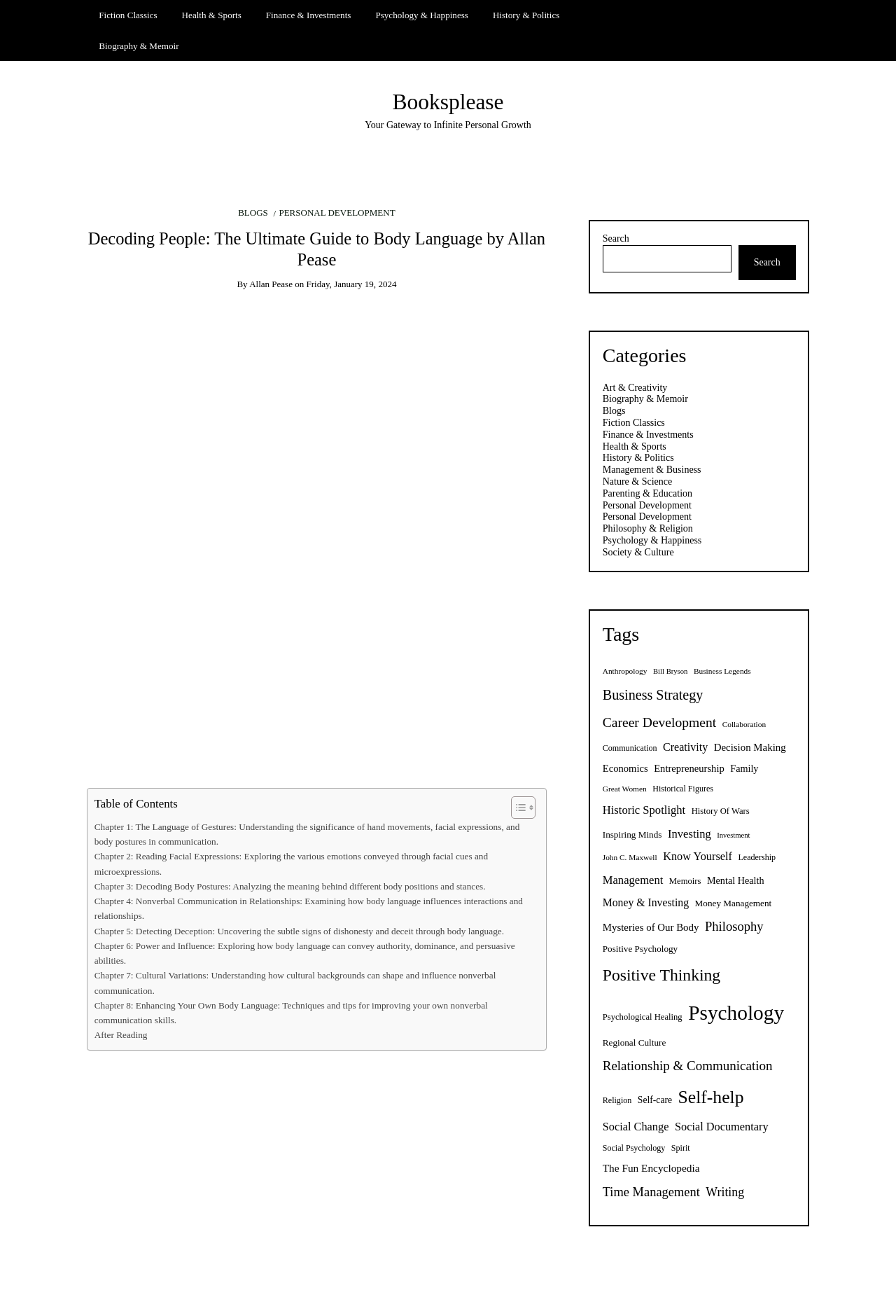Provide your answer to the question using just one word or phrase: What is the author of the book?

Allan Pease